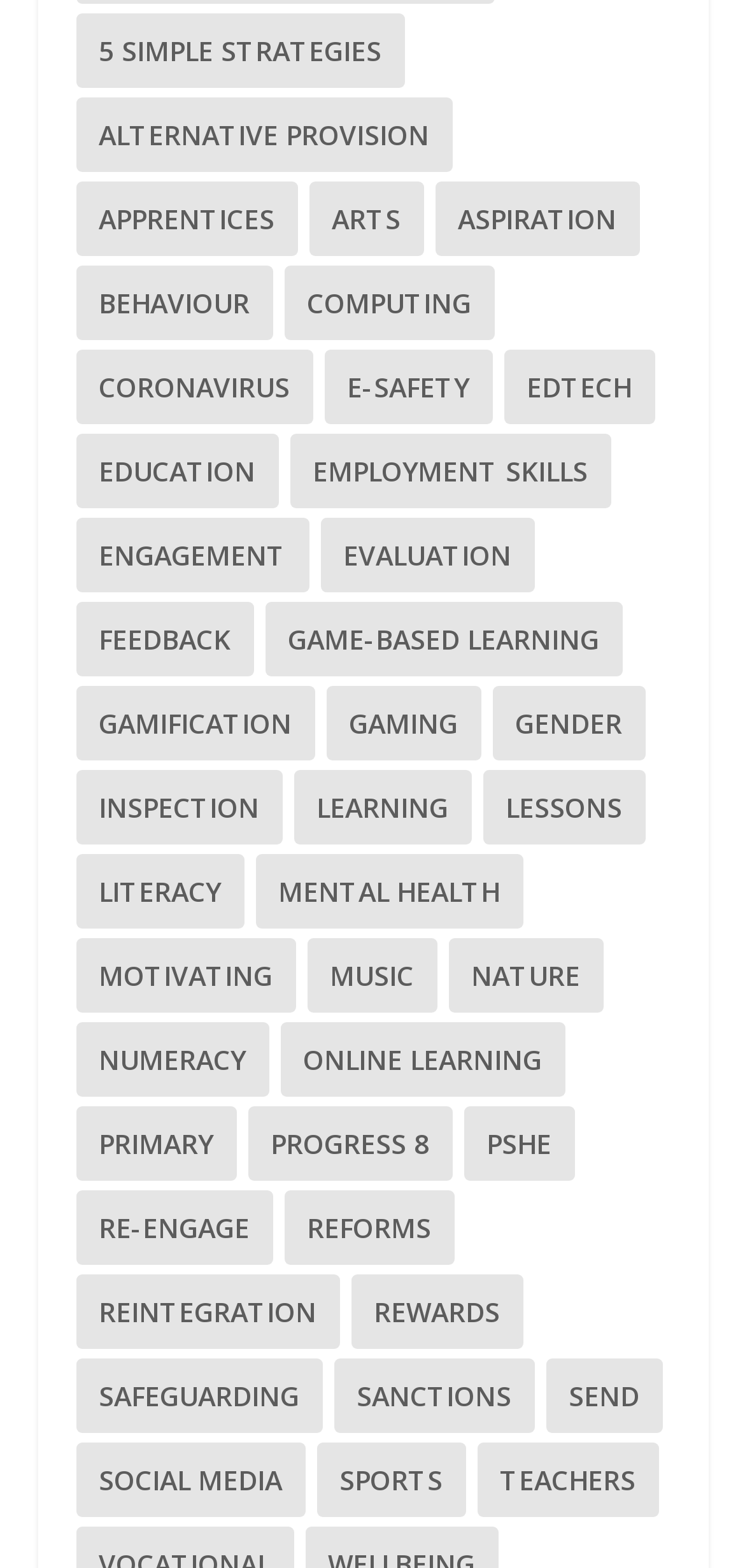Examine the image carefully and respond to the question with a detailed answer: 
How many categories have only 4 items?

I looked for categories that have the text '(4 items)' next to them. There are at least 5 categories that have only 4 items, including 'Arts', 'Gaming', 'Gender', 'Nature', and 'PSHE'.